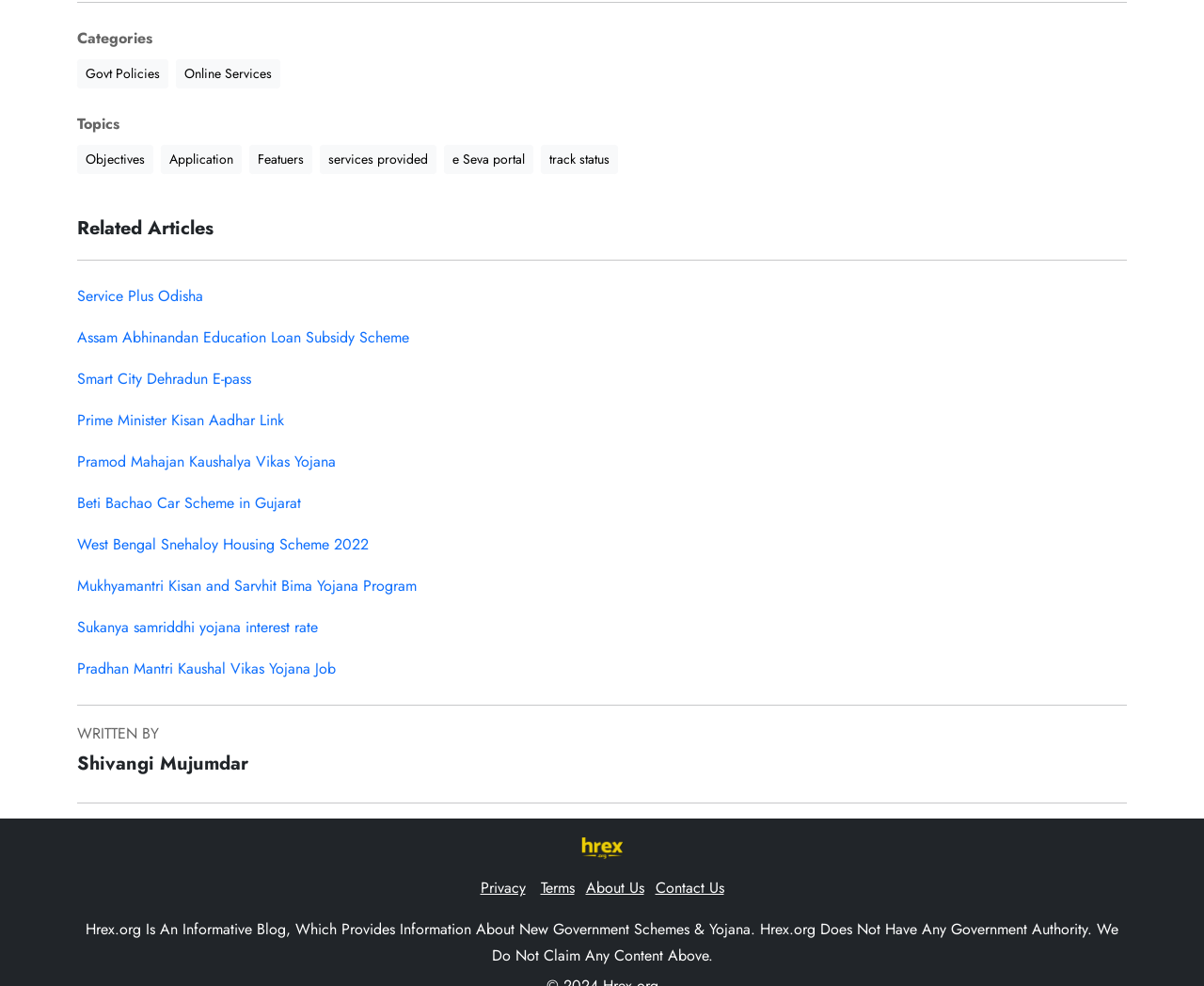Based on the element description Privacy Policy, identify the bounding box coordinates for the UI element. The coordinates should be in the format (top-left x, top-left y, bottom-right x, bottom-right y) and within the 0 to 1 range.

None